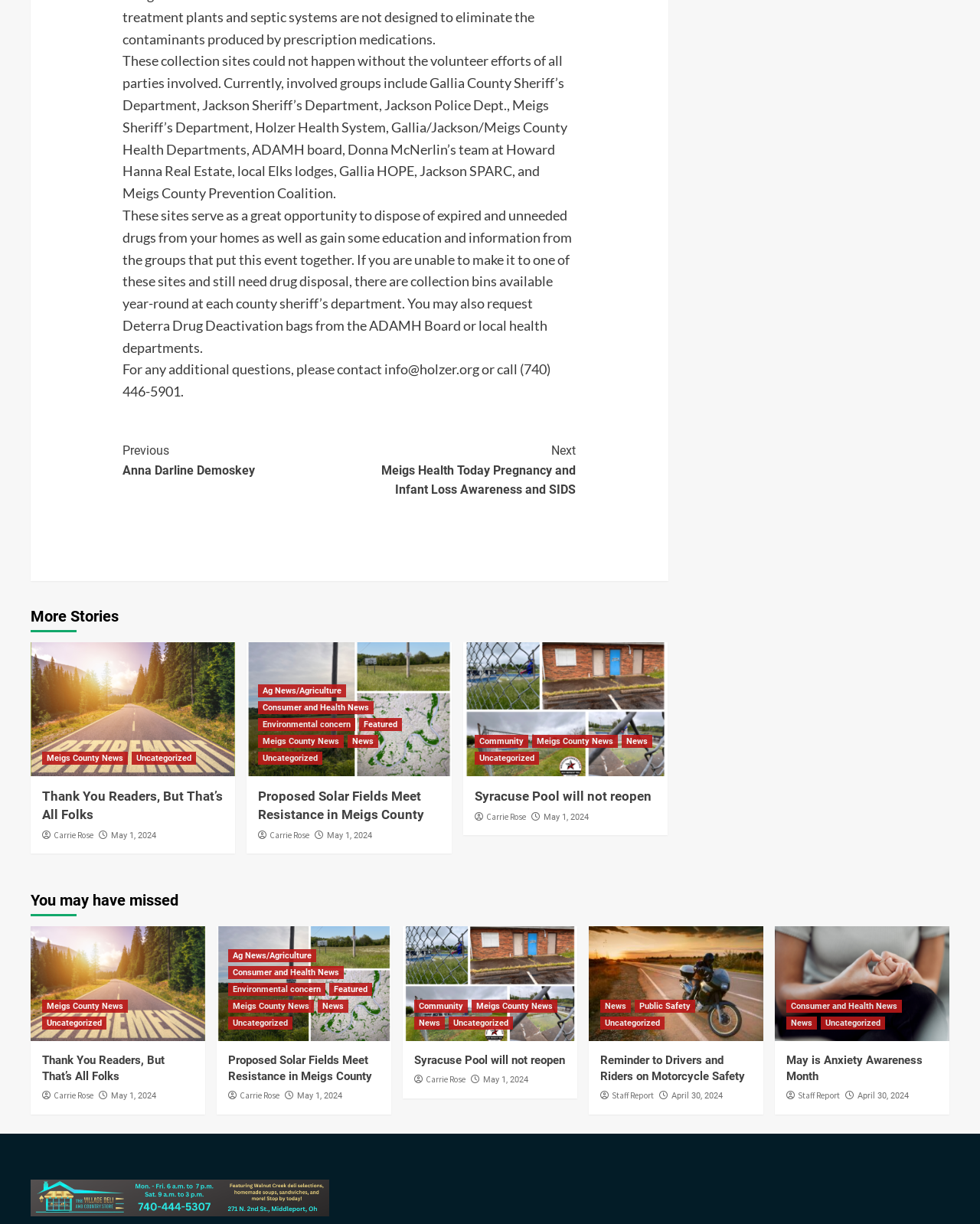Identify the coordinates of the bounding box for the element described below: "Ag News/Agriculture". Return the coordinates as four float numbers between 0 and 1: [left, top, right, bottom].

[0.233, 0.776, 0.323, 0.786]